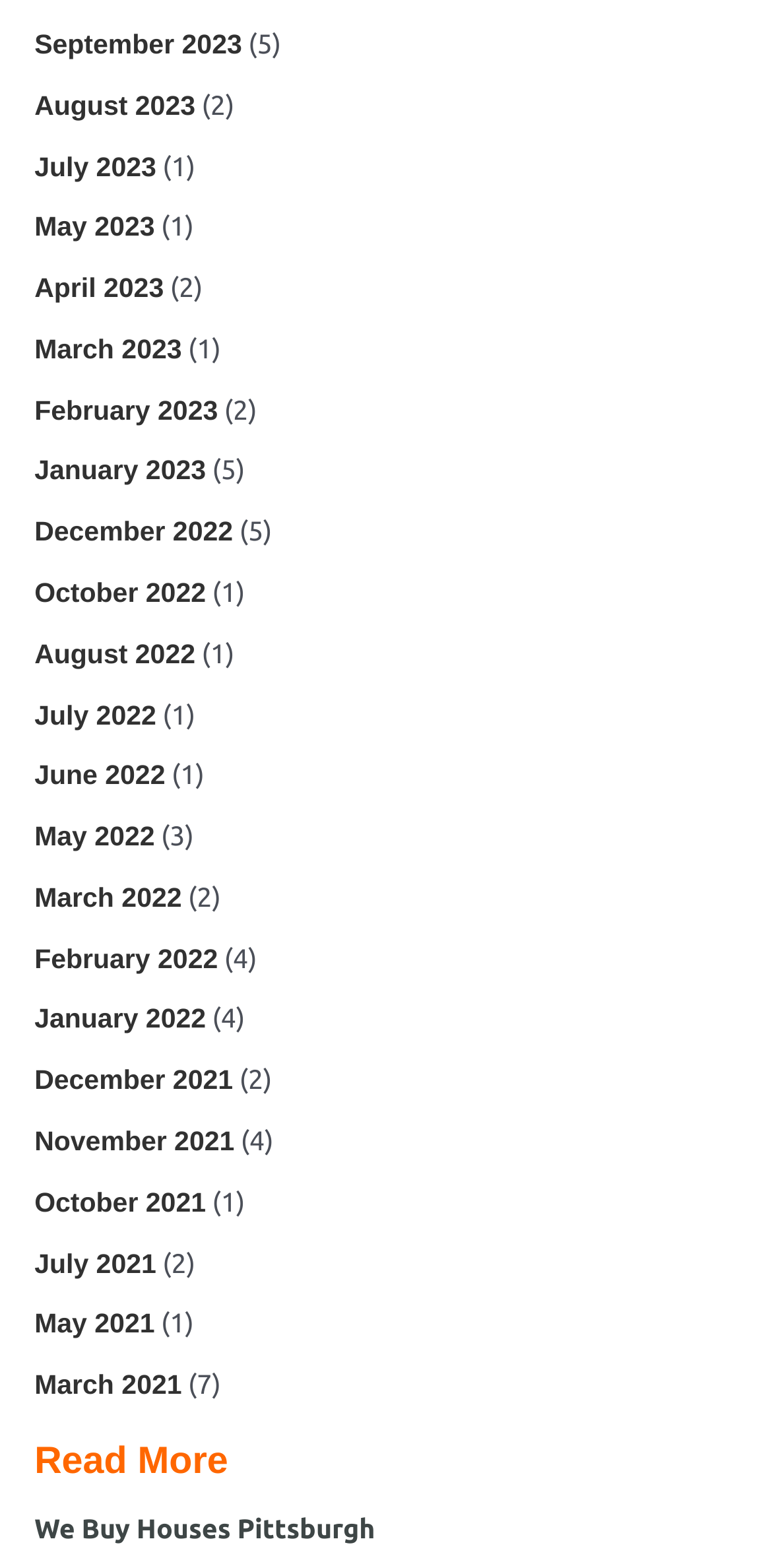Use a single word or phrase to answer the question:
Is there a link to a specific article on this webpage?

Yes